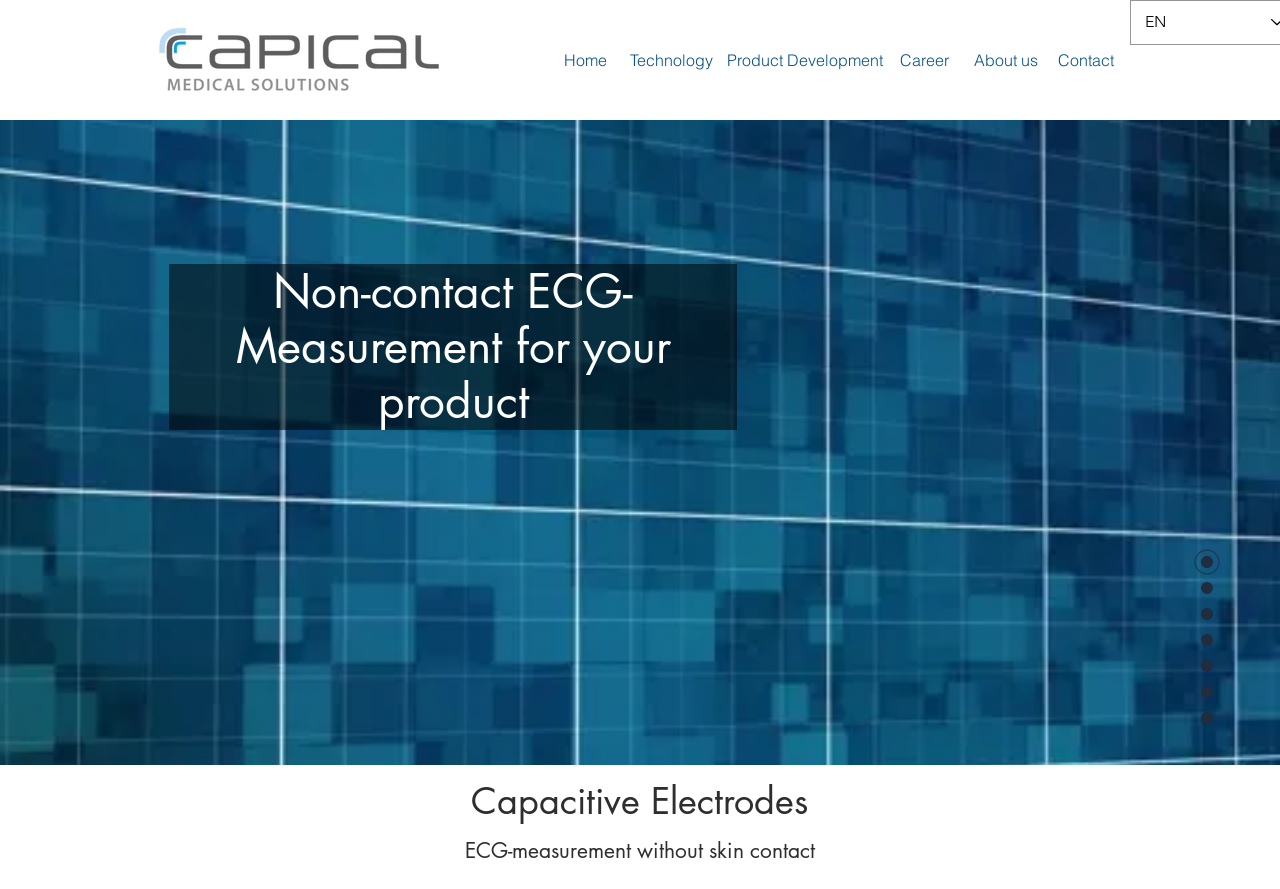Identify the bounding box coordinates for the element you need to click to achieve the following task: "Go to the Technology page". The coordinates must be four float values ranging from 0 to 1, formatted as [left, top, right, bottom].

[0.933, 0.647, 0.953, 0.676]